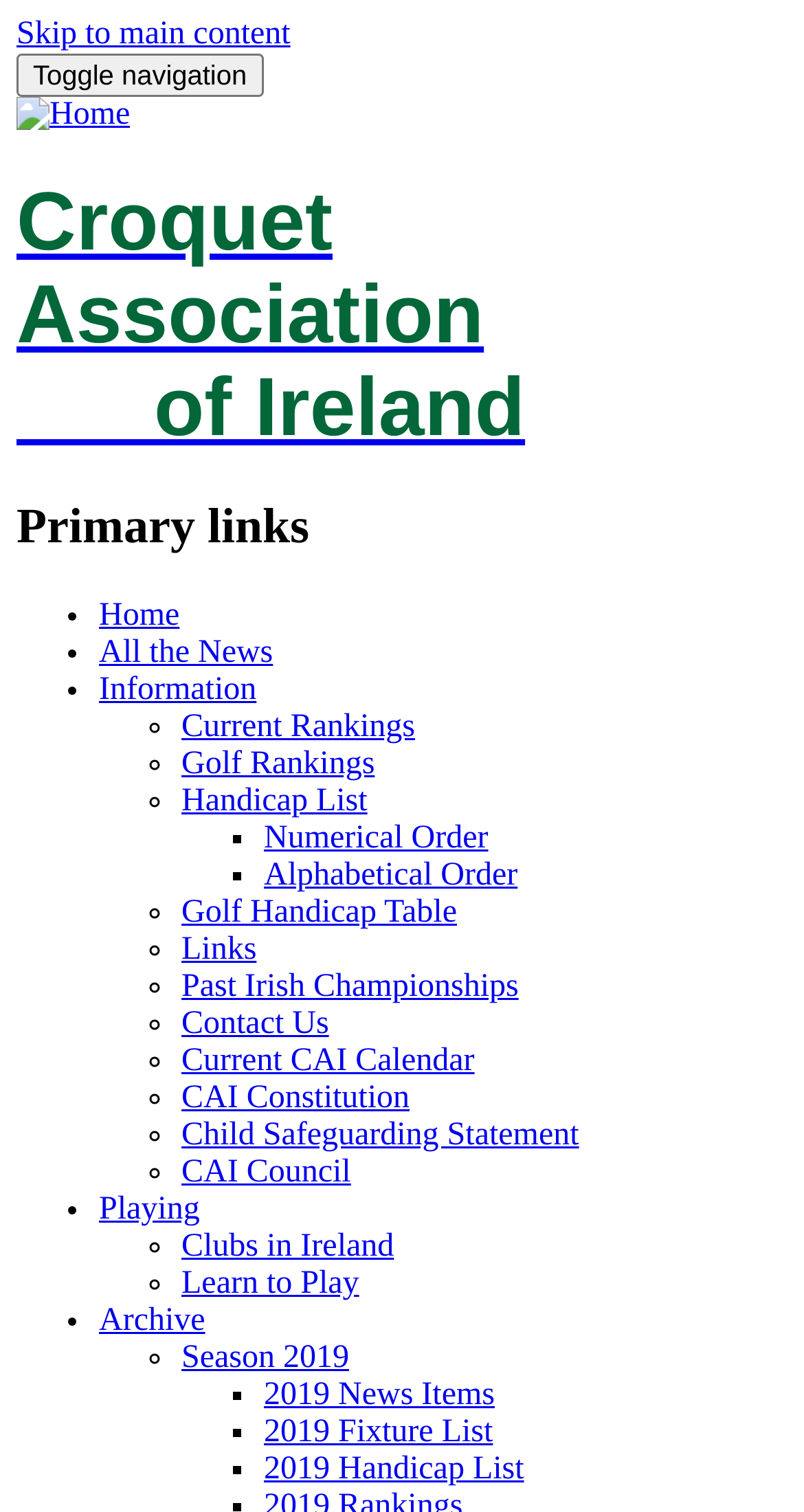Using the description "All the News", predict the bounding box of the relevant HTML element.

[0.123, 0.42, 0.34, 0.443]